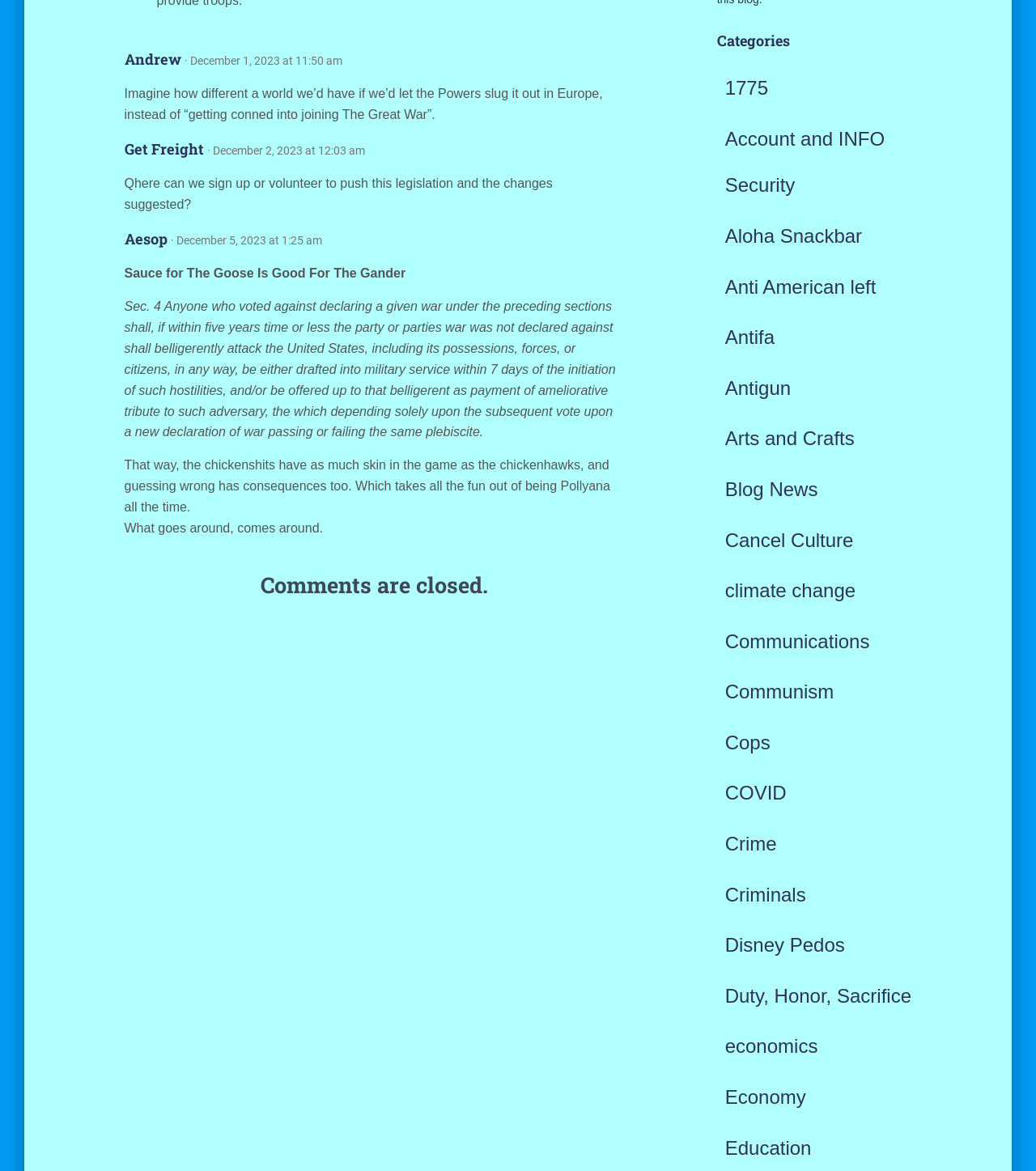Please identify the bounding box coordinates of the region to click in order to complete the task: "Explore the 'Duty, Honor, Sacrifice' topic". The coordinates must be four float numbers between 0 and 1, specified as [left, top, right, bottom].

[0.7, 0.841, 0.88, 0.86]